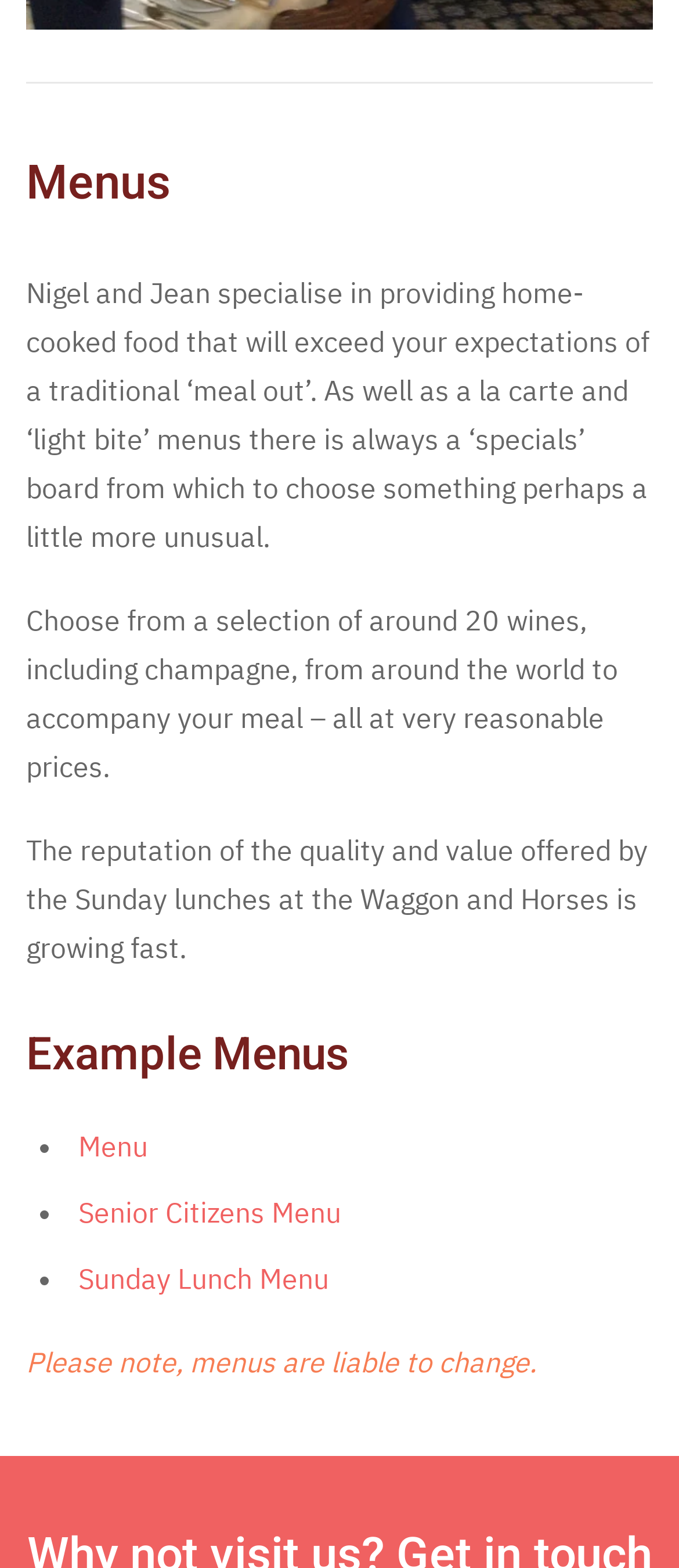How many wines are available to choose from?
Please elaborate on the answer to the question with detailed information.

According to the StaticText element, there is a selection of around 20 wines, including champagne, from around the world to accompany your meal.